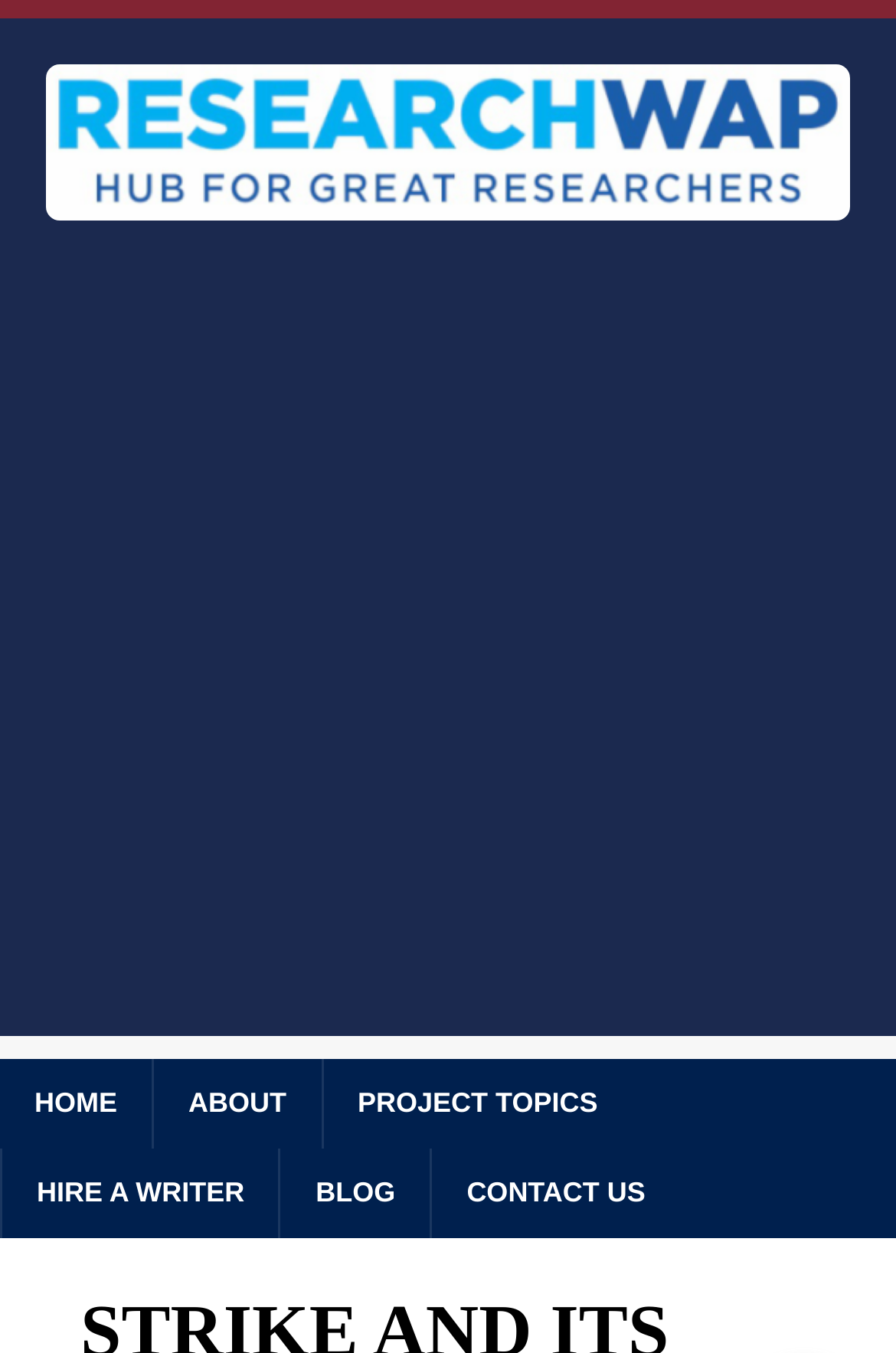Bounding box coordinates are specified in the format (top-left x, top-left y, bottom-right x, bottom-right y). All values are floating point numbers bounded between 0 and 1. Please provide the bounding box coordinate of the region this sentence describes: Home

[0.0, 0.782, 0.169, 0.848]